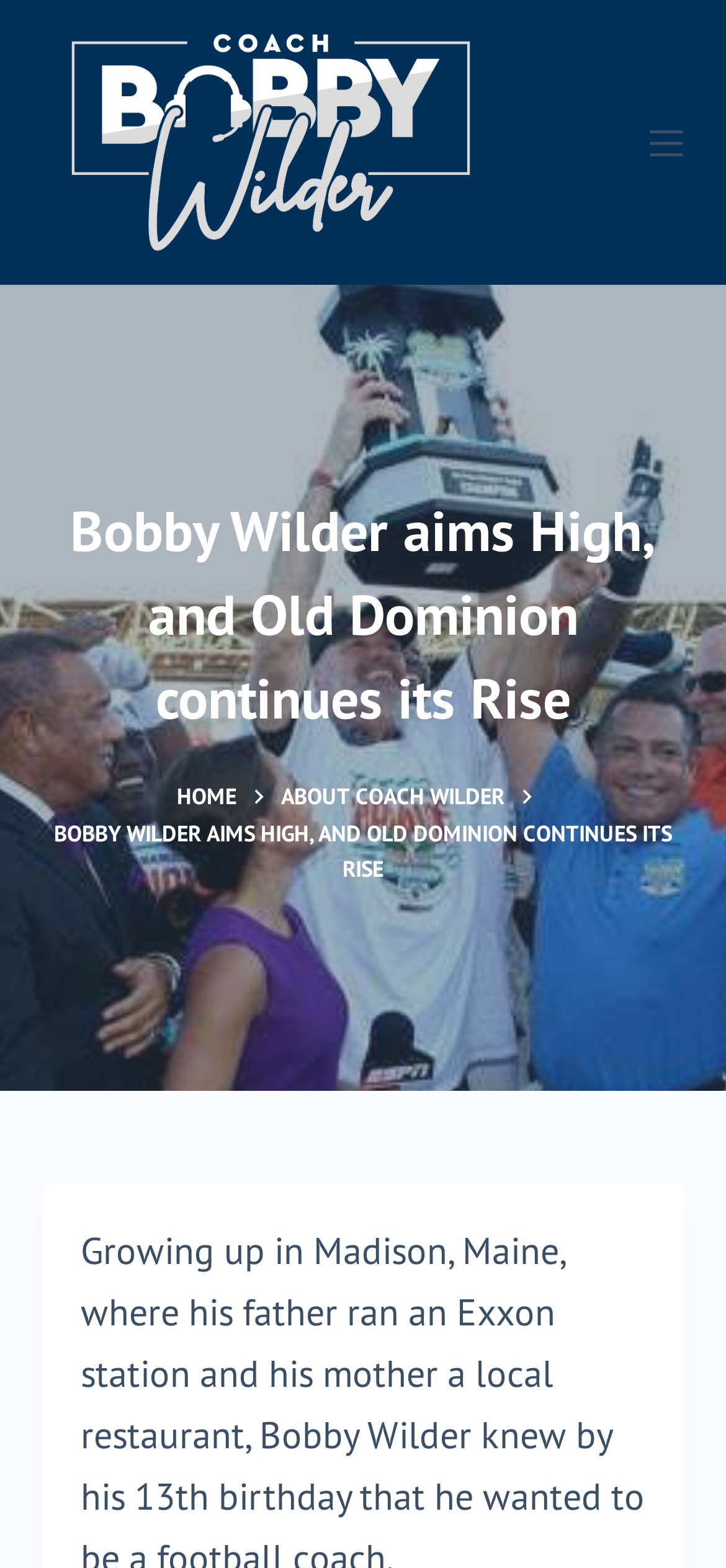What is the purpose of the button at the top right corner?
Please answer the question with a detailed and comprehensive explanation.

The button at the top right corner is labeled as 'Menu' and has an image of 'Off Canvas trigger icon'. This suggests that the button is used to open a menu or navigation drawer.